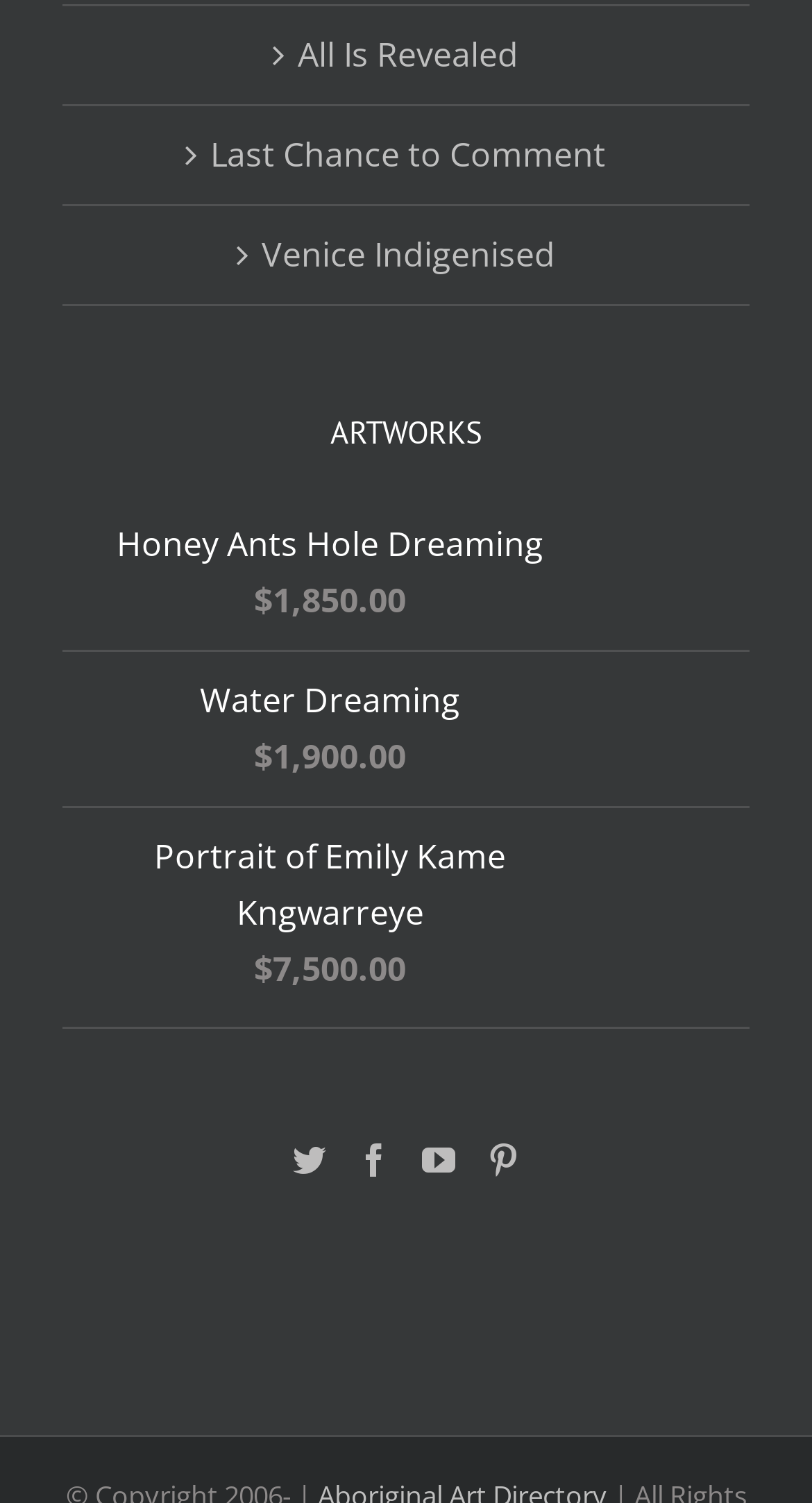How many social media links are present at the bottom?
Make sure to answer the question with a detailed and comprehensive explanation.

I observed the links at the bottom of the webpage, and there are four social media links, namely Twitter, Facebook, YouTube, and Pinterest.